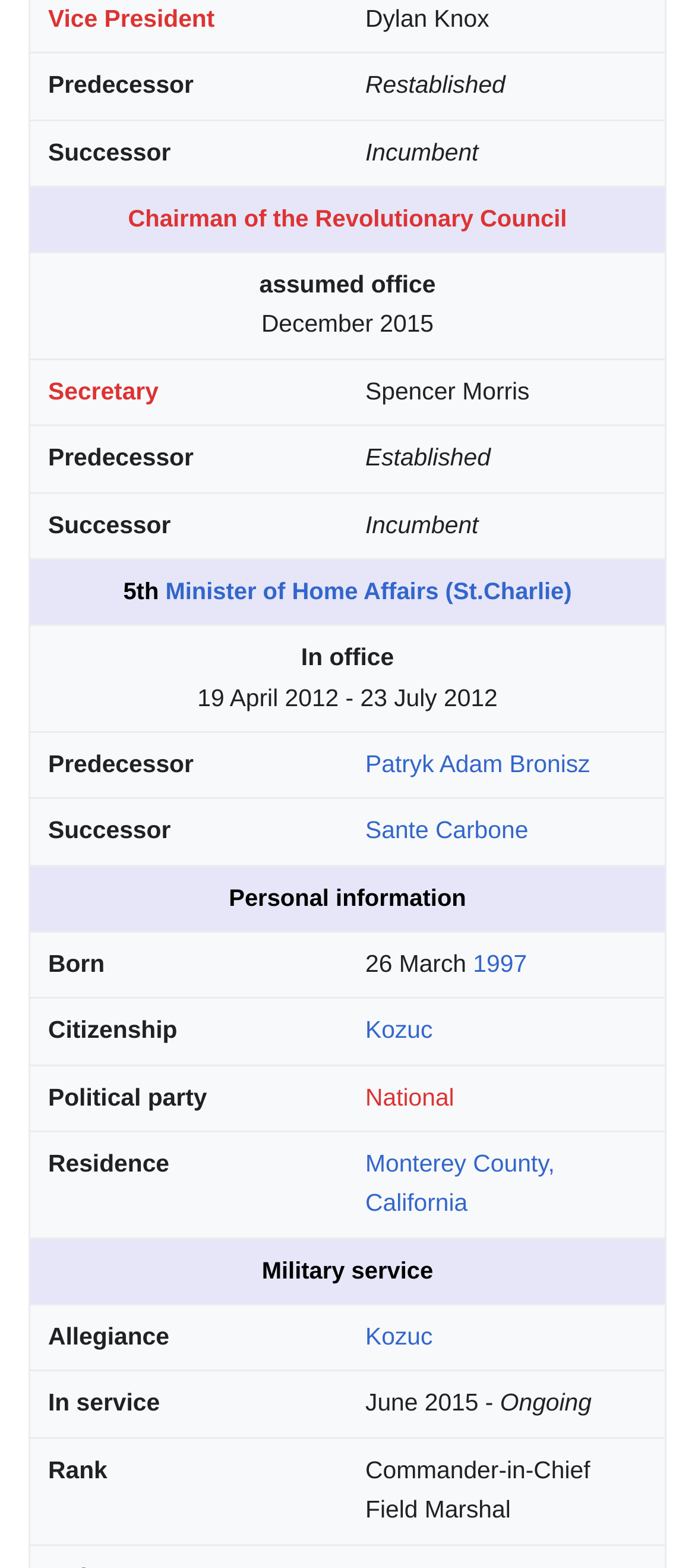Identify the bounding box coordinates for the UI element described as follows: "Minister of Home Affairs (St.Charlie)". Ensure the coordinates are four float numbers between 0 and 1, formatted as [left, top, right, bottom].

[0.238, 0.369, 0.823, 0.386]